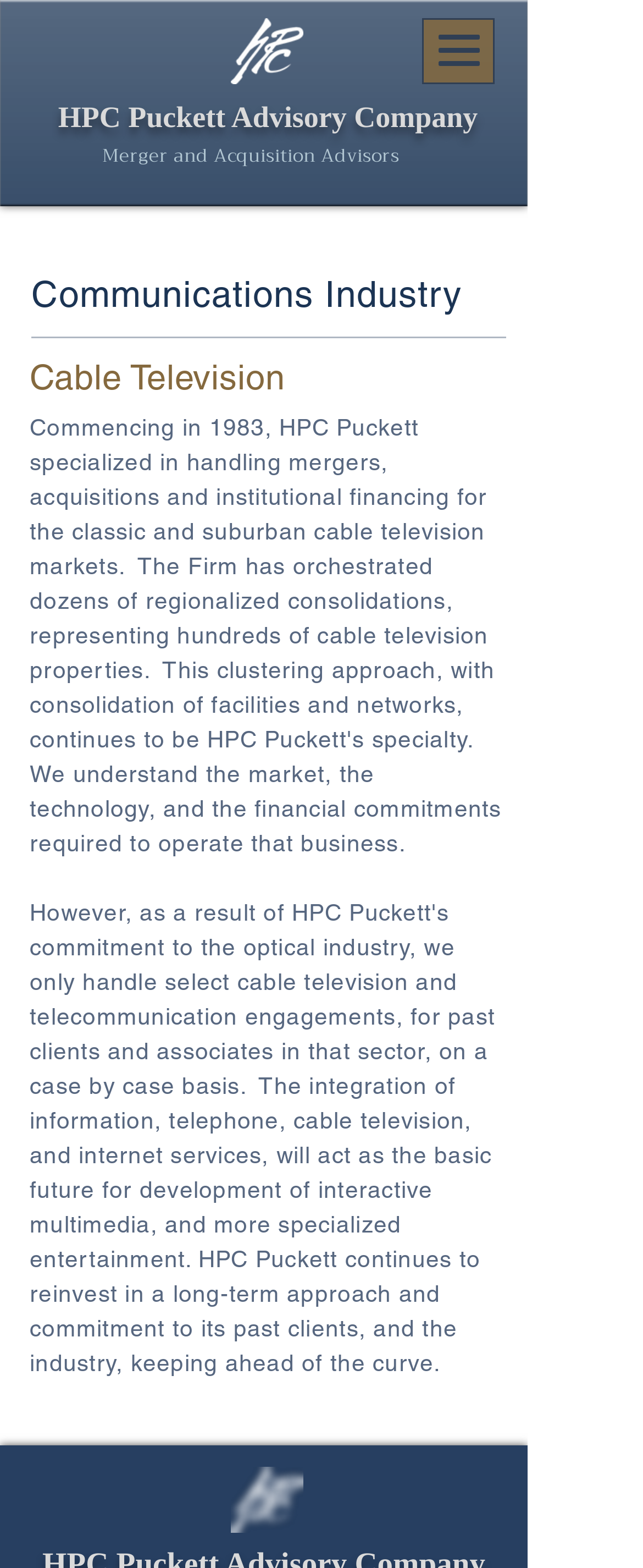Specify the bounding box coordinates (top-left x, top-left y, bottom-right x, bottom-right y) of the UI element in the screenshot that matches this description: HPC Puckett Advisory Company

[0.09, 0.064, 0.743, 0.085]